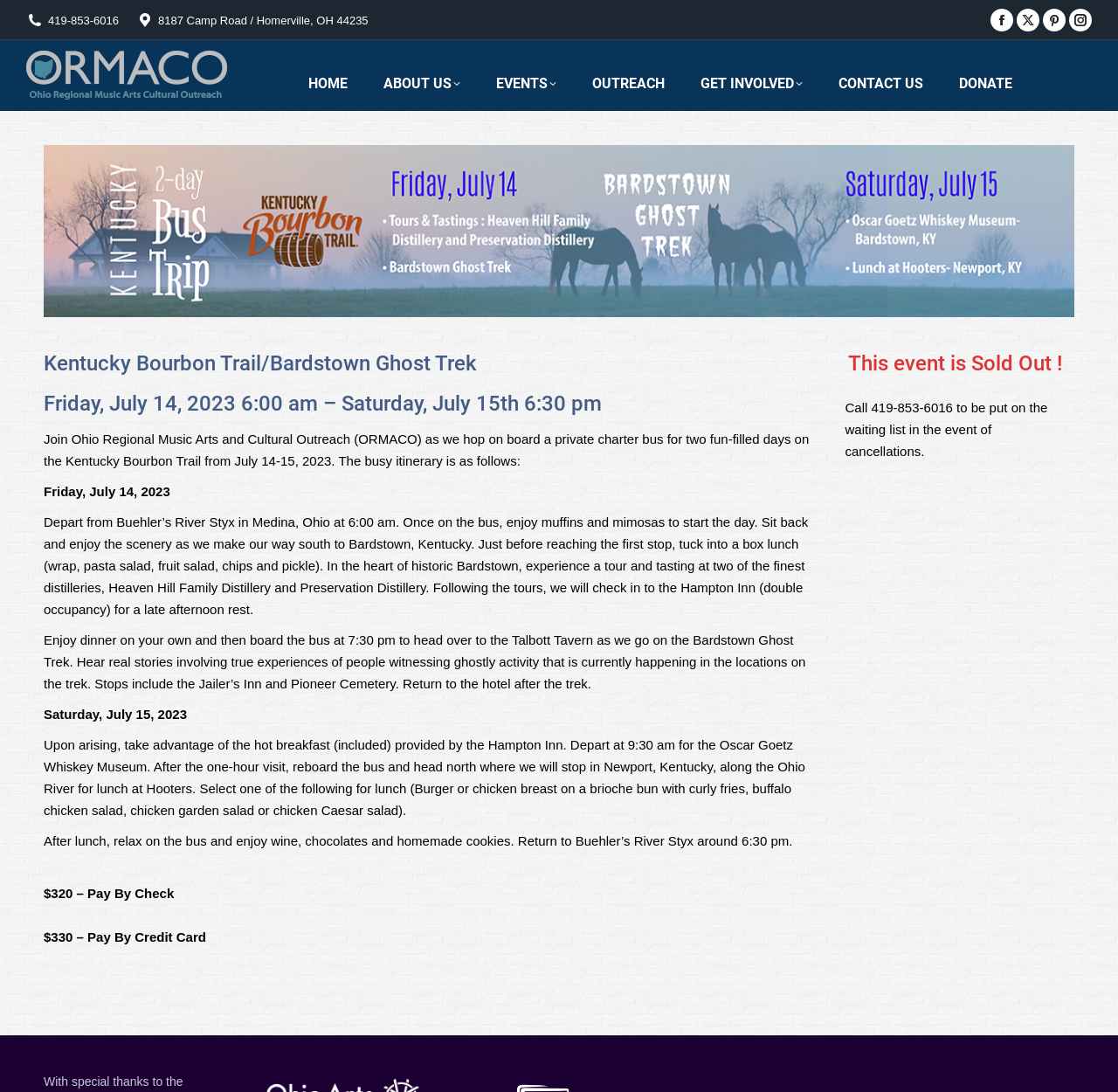Determine the bounding box coordinates of the region I should click to achieve the following instruction: "Go to the HOME page". Ensure the bounding box coordinates are four float numbers between 0 and 1, i.e., [left, top, right, bottom].

[0.26, 0.053, 0.327, 0.101]